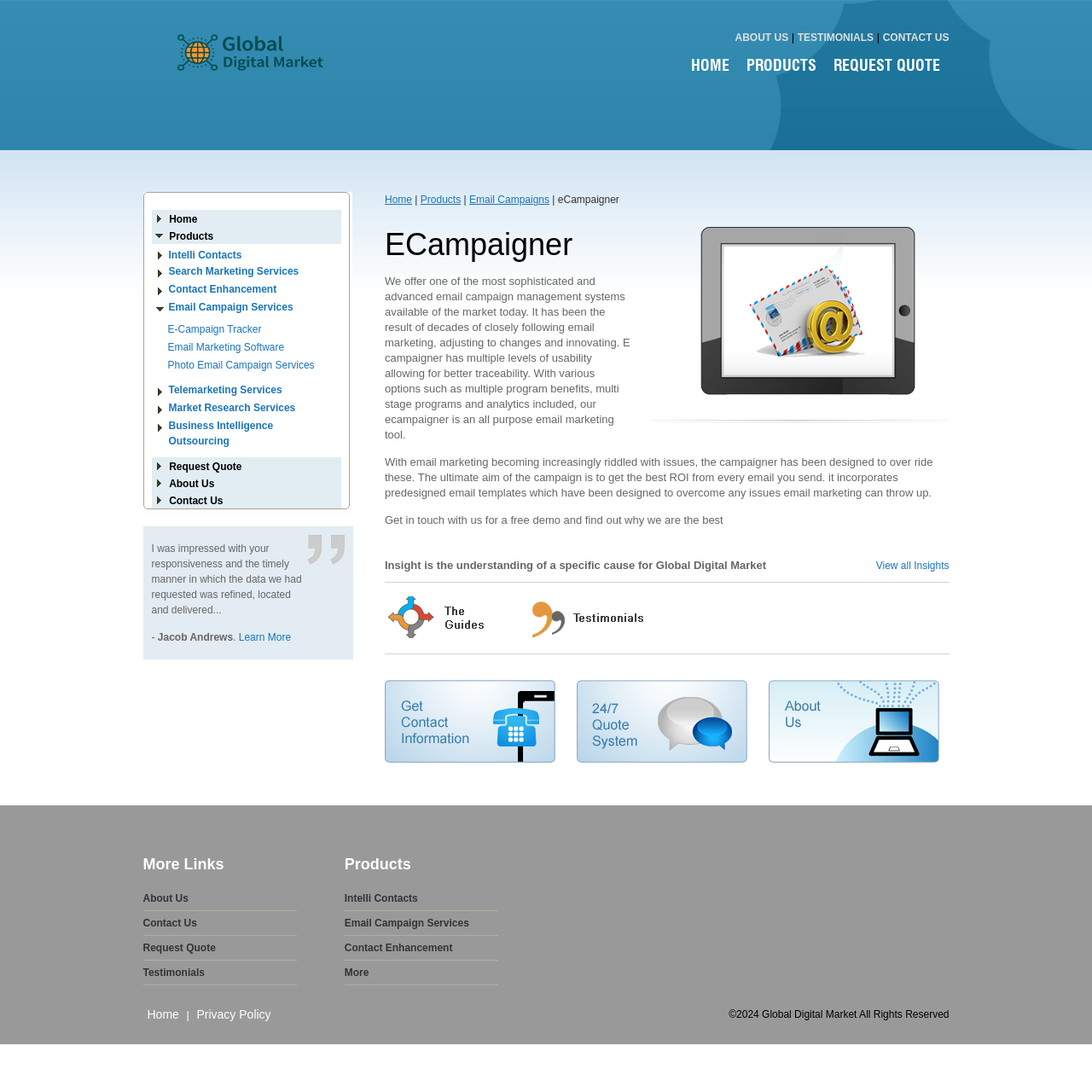Identify the bounding box coordinates necessary to click and complete the given instruction: "Click on Home".

[0.131, 0.097, 0.326, 0.108]